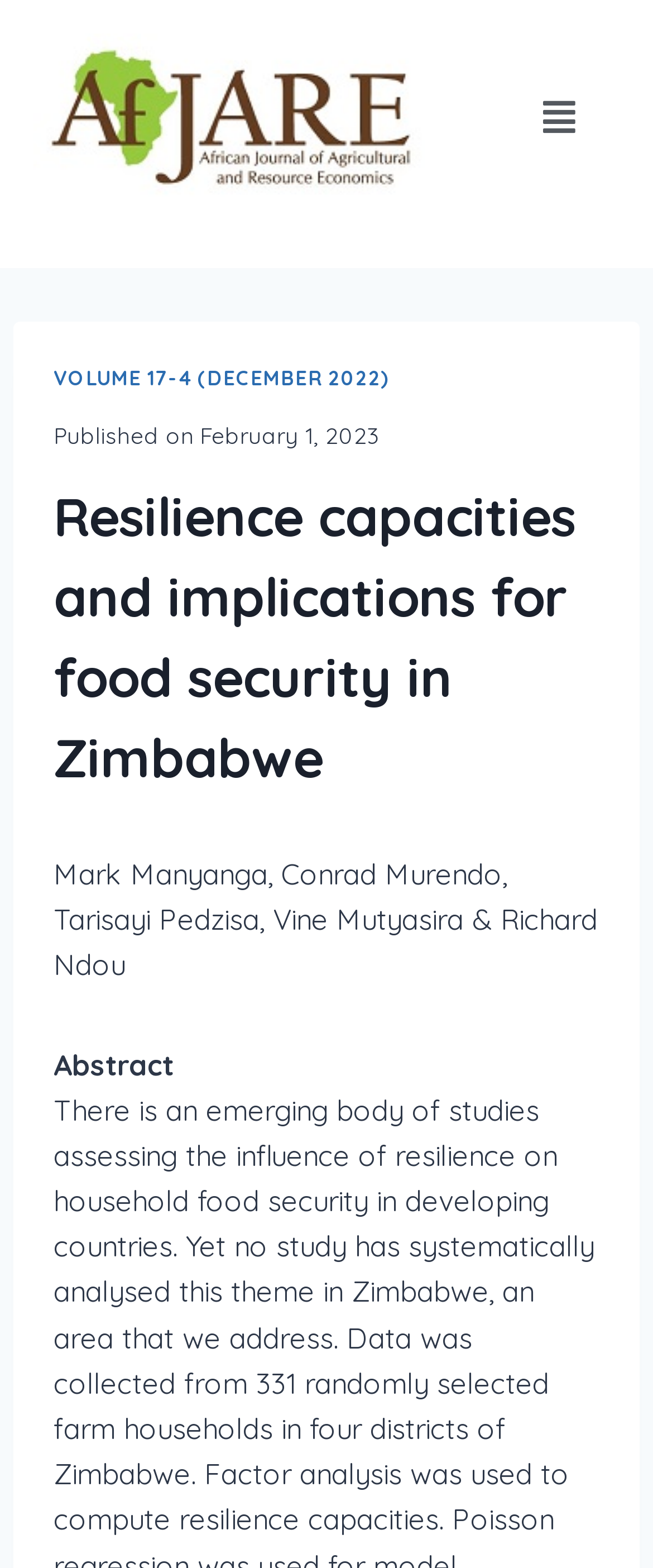Identify the title of the webpage and provide its text content.

Resilience capacities and implications for food security in Zimbabwe